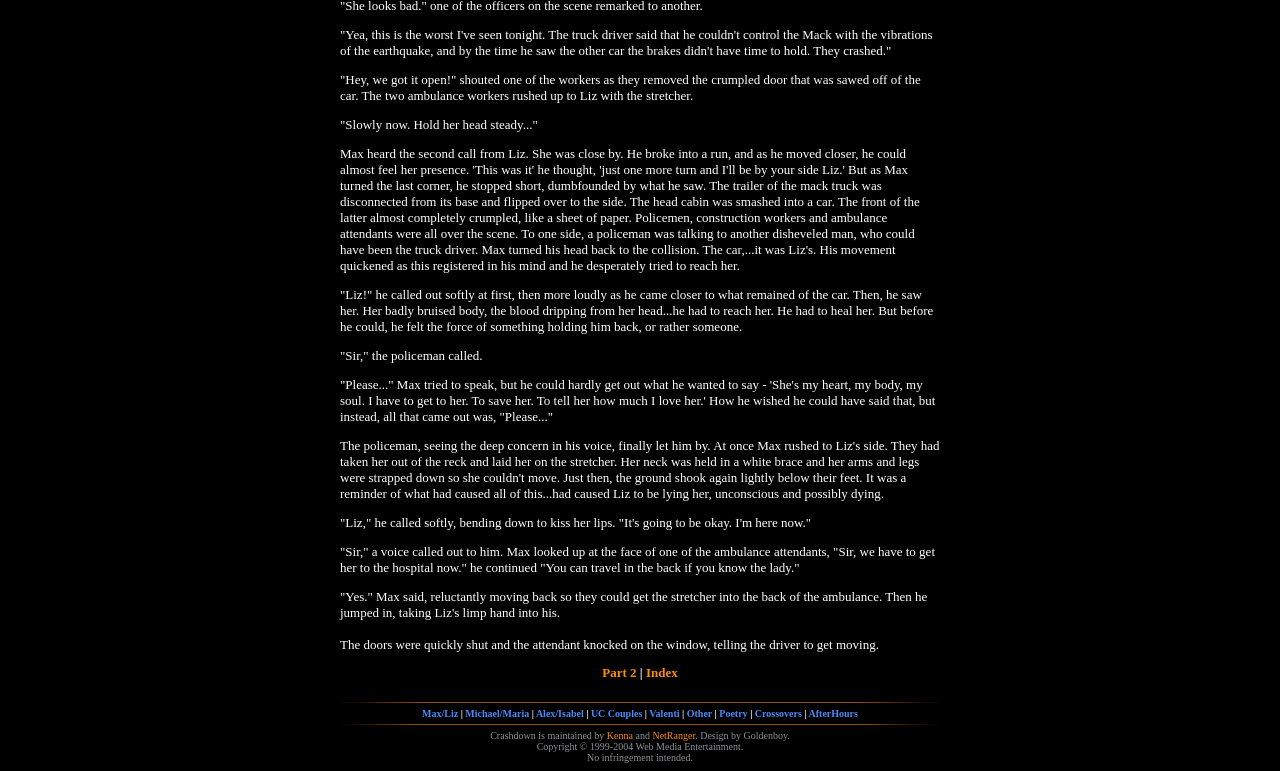Given the webpage screenshot and the description, determine the bounding box coordinates (top-left x, top-left y, bottom-right x, bottom-right y) that define the location of the UI element matching this description: UC Couples

[0.462, 0.918, 0.502, 0.933]